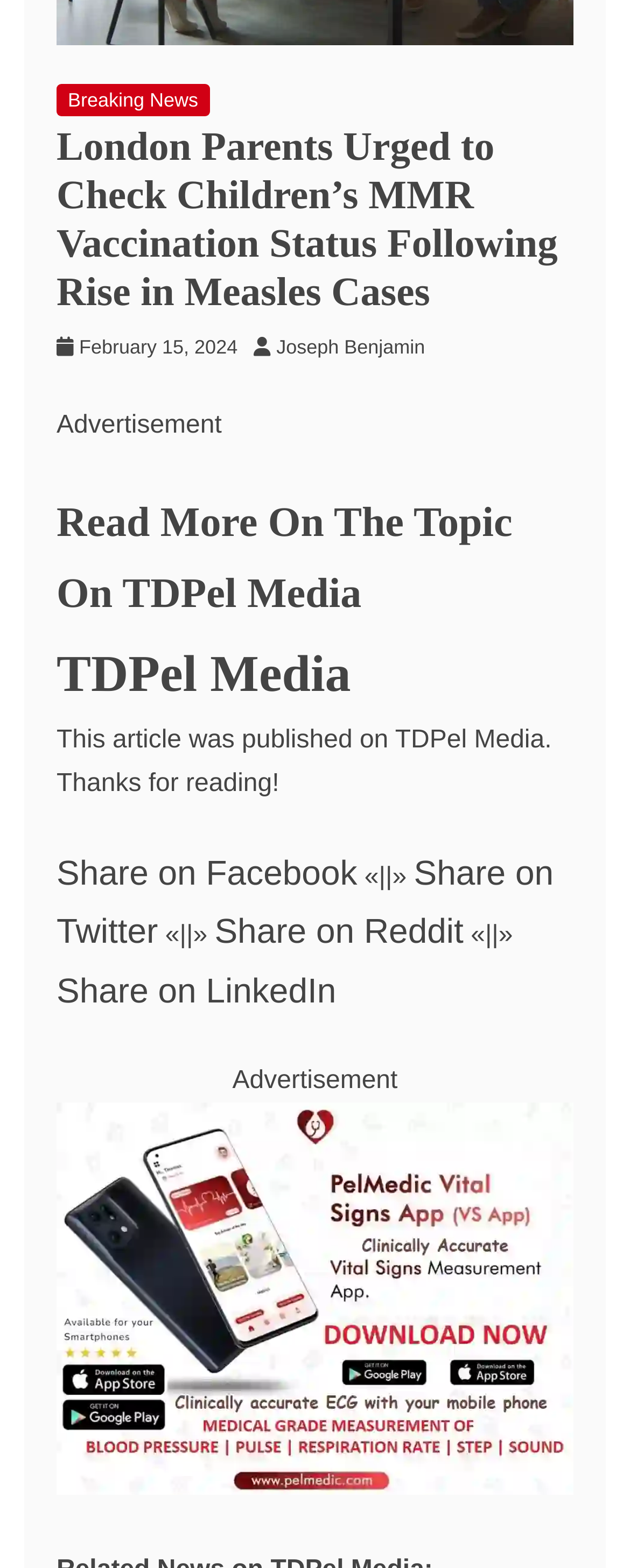Determine the coordinates of the bounding box that should be clicked to complete the instruction: "Check the article's publication date". The coordinates should be represented by four float numbers between 0 and 1: [left, top, right, bottom].

[0.126, 0.214, 0.377, 0.229]